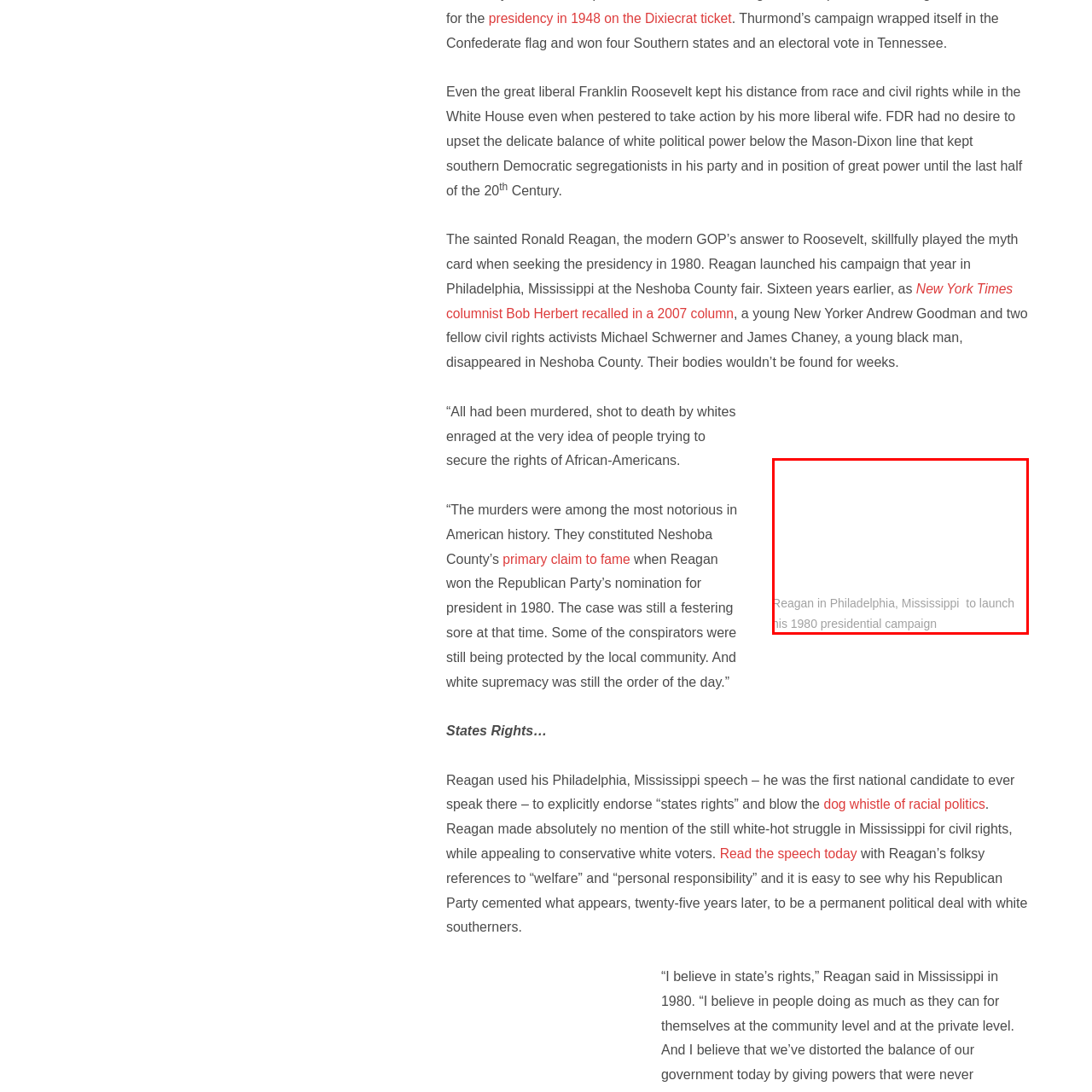What event occurred in 1964 in Philadelphia, Mississippi?
Direct your attention to the image marked by the red bounding box and answer the question with a single word or phrase.

Civil rights murders